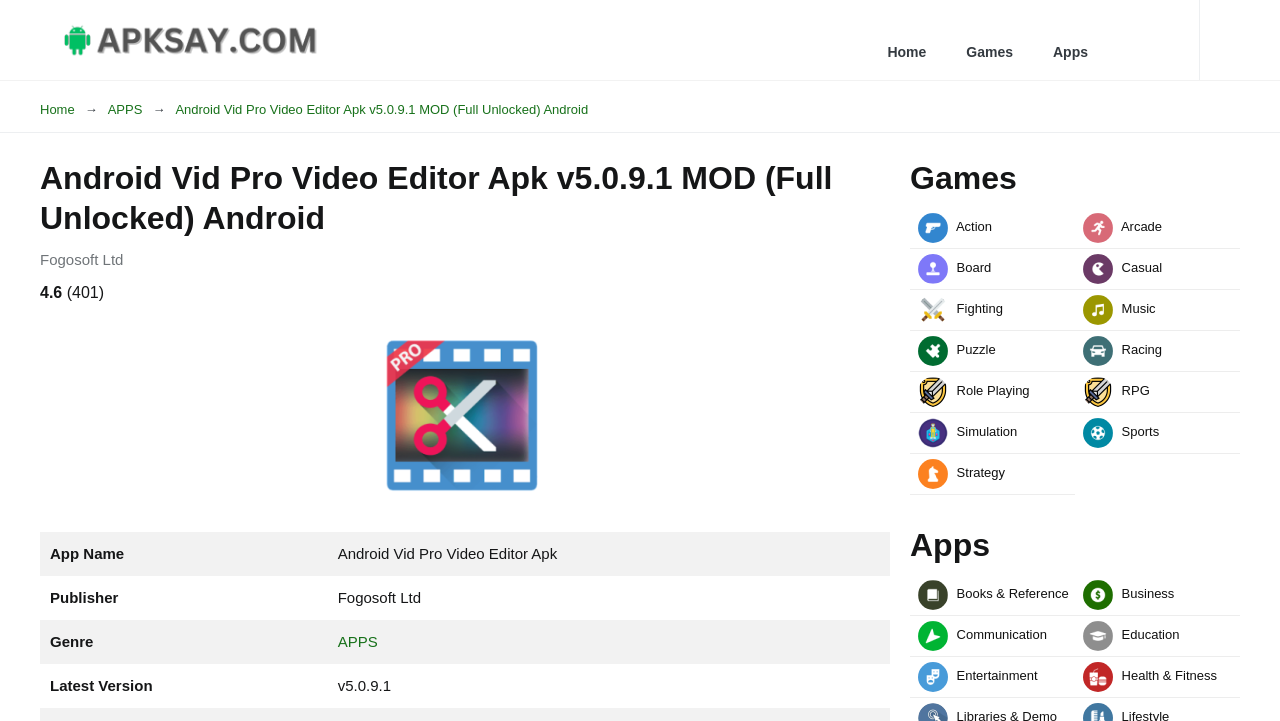Kindly determine the bounding box coordinates of the area that needs to be clicked to fulfill this instruction: "Click on the 'Action' game link".

[0.711, 0.288, 0.84, 0.345]